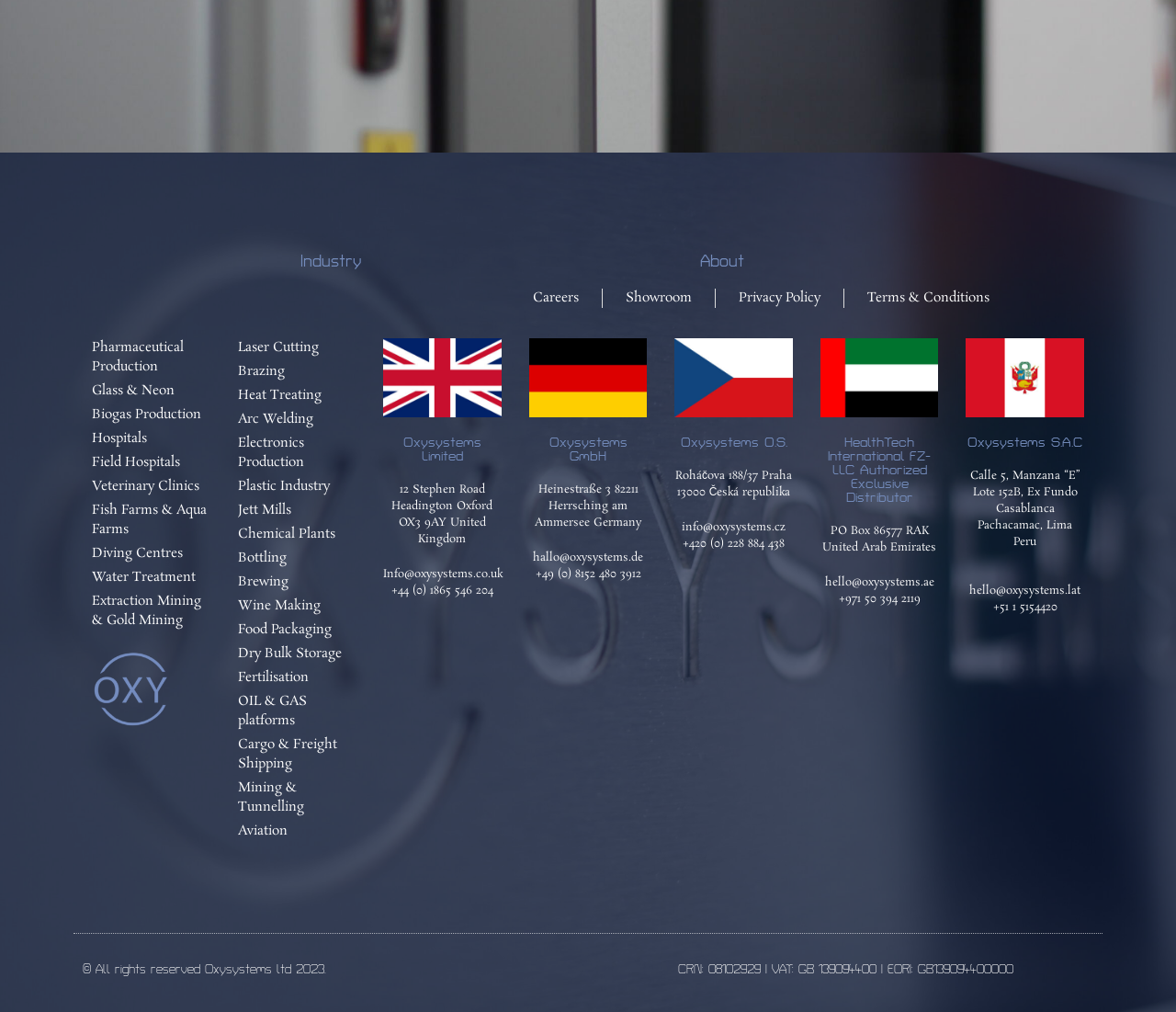Determine the bounding box coordinates of the clickable element to achieve the following action: 'Log in to the website'. Provide the coordinates as four float values between 0 and 1, formatted as [left, top, right, bottom].

None